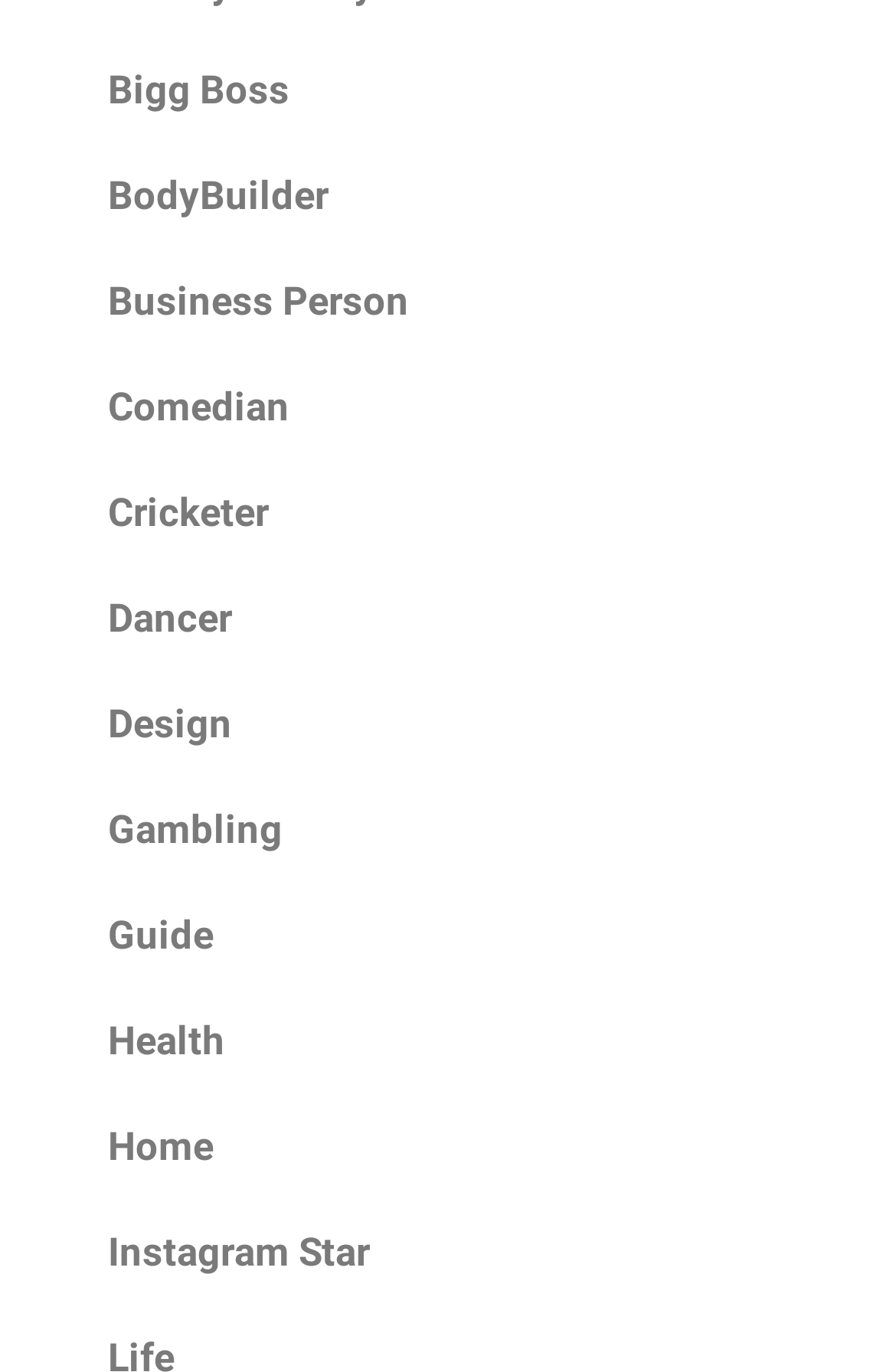Please identify the bounding box coordinates of the clickable area that will fulfill the following instruction: "visit BodyBuilder page". The coordinates should be in the format of four float numbers between 0 and 1, i.e., [left, top, right, bottom].

[0.069, 0.103, 0.931, 0.18]